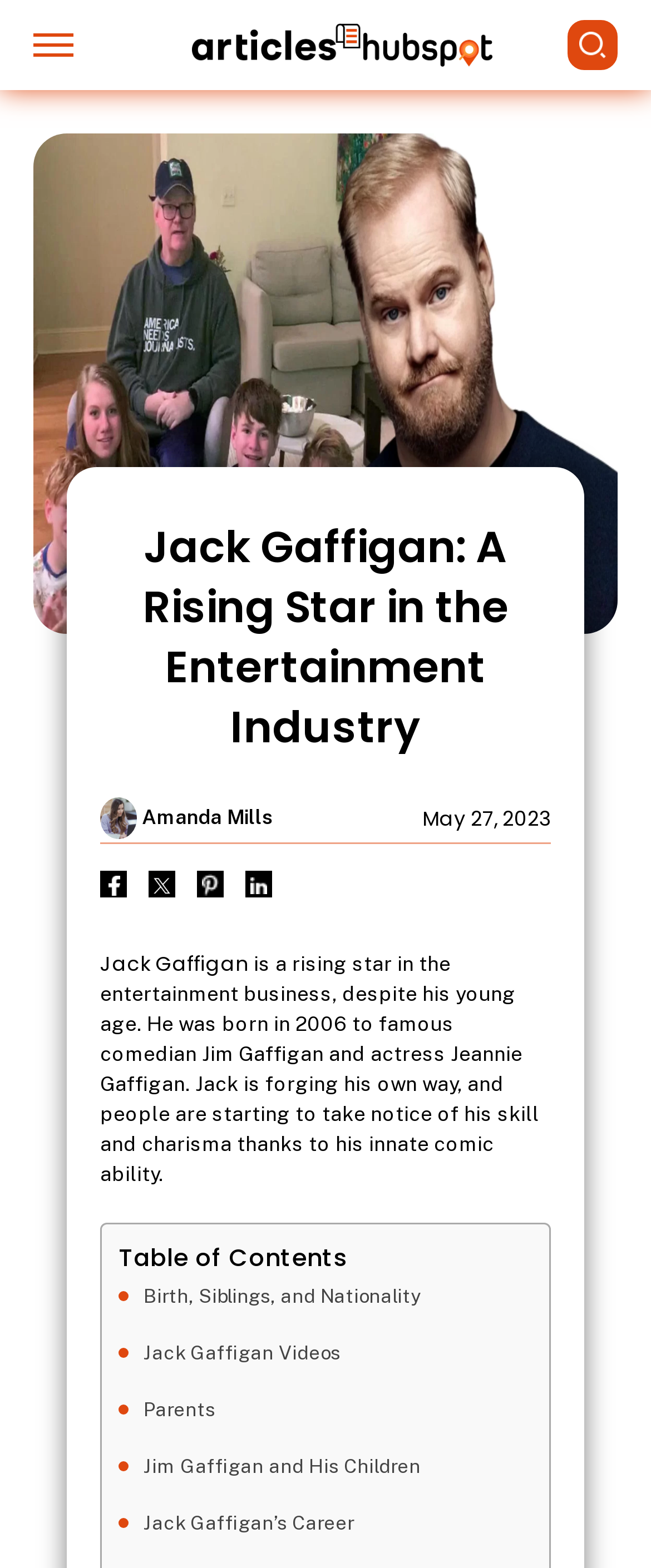Show the bounding box coordinates for the element that needs to be clicked to execute the following instruction: "Follow Jack Gaffigan on Facebook". Provide the coordinates in the form of four float numbers between 0 and 1, i.e., [left, top, right, bottom].

[0.154, 0.555, 0.195, 0.572]